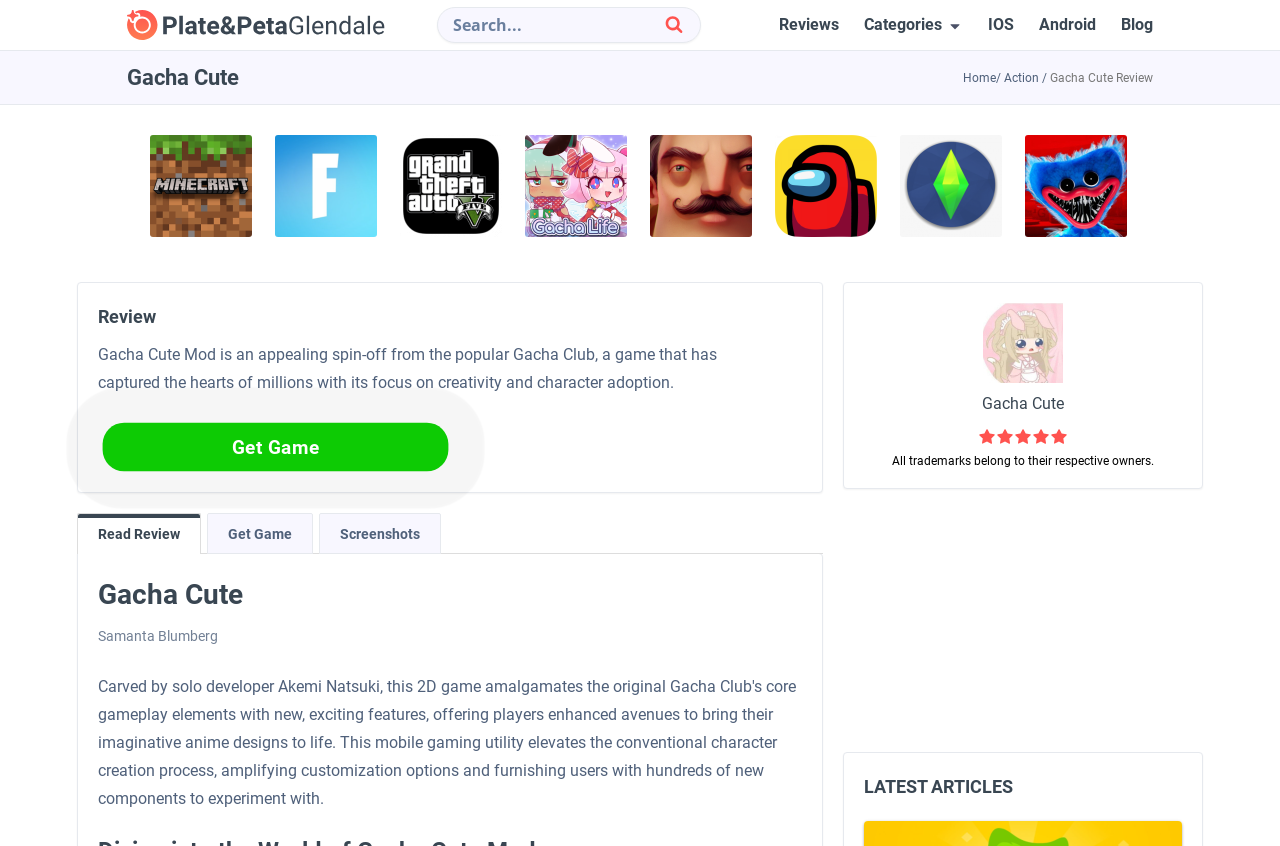What is the name of the game being reviewed?
By examining the image, provide a one-word or phrase answer.

Gacha Cute